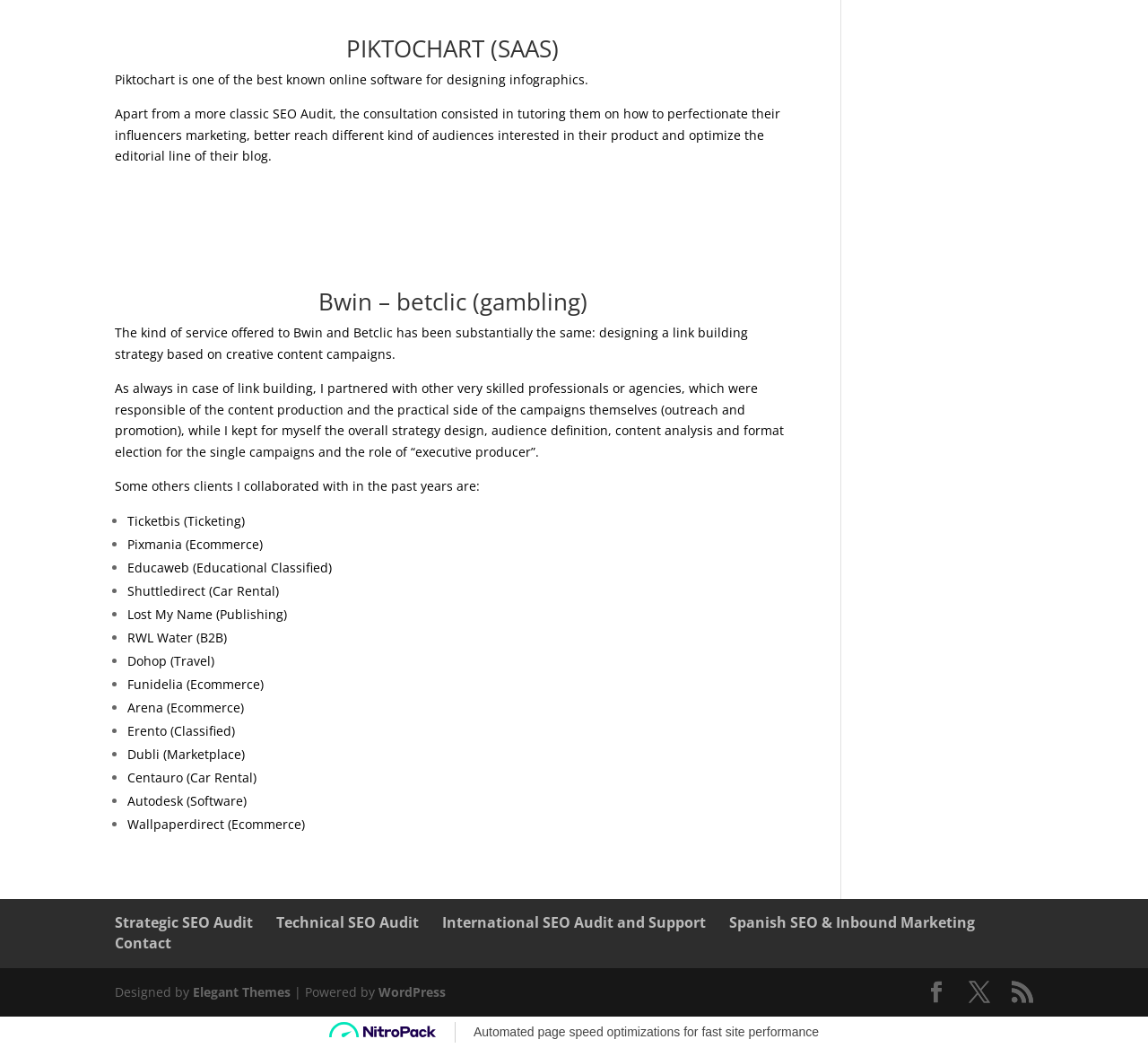What services were offered to Bwin and Betclic?
Based on the visual content, answer with a single word or a brief phrase.

Link building strategy